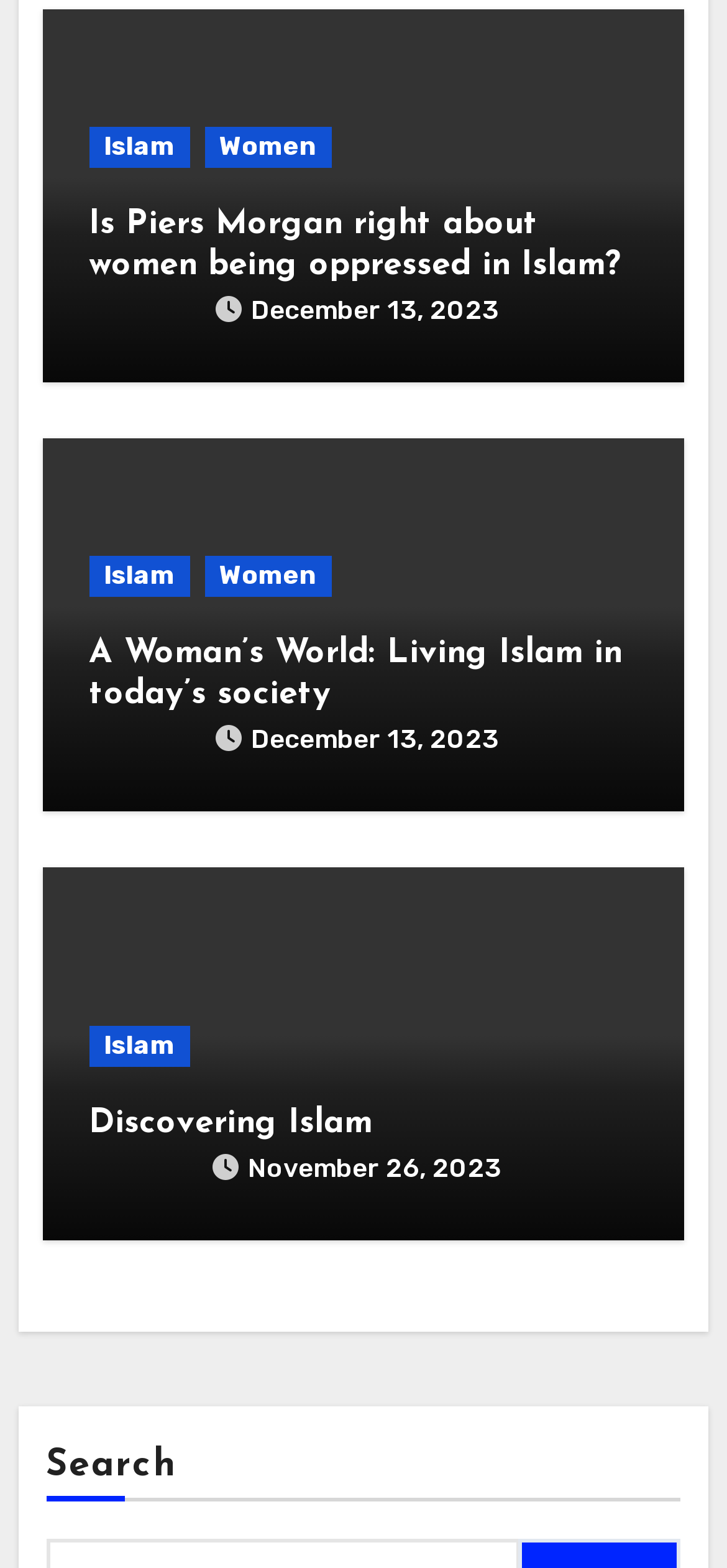Use a single word or phrase to answer the question:
What is the purpose of the button at the bottom of the webpage?

Search